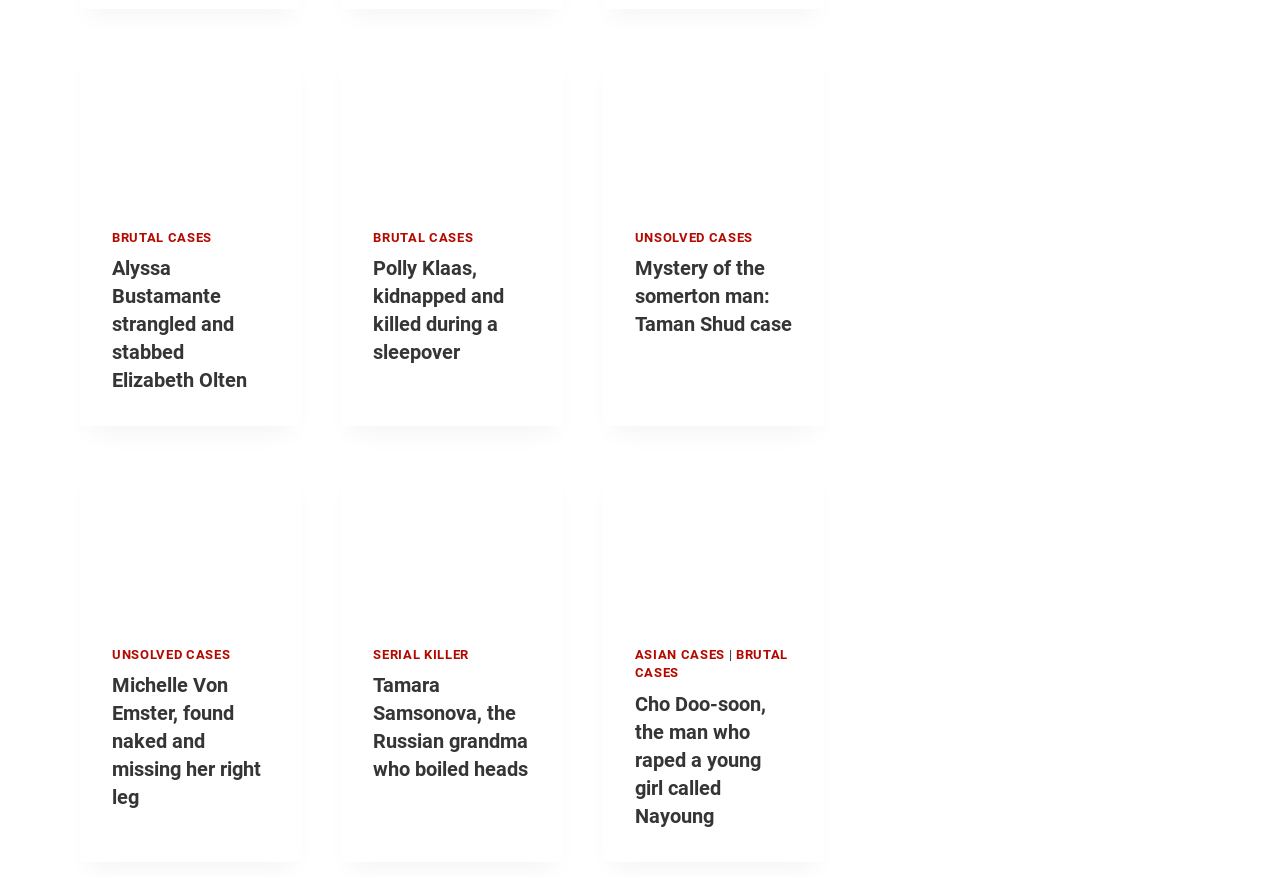How many articles are on this webpage?
Using the image, provide a concise answer in one word or a short phrase.

6